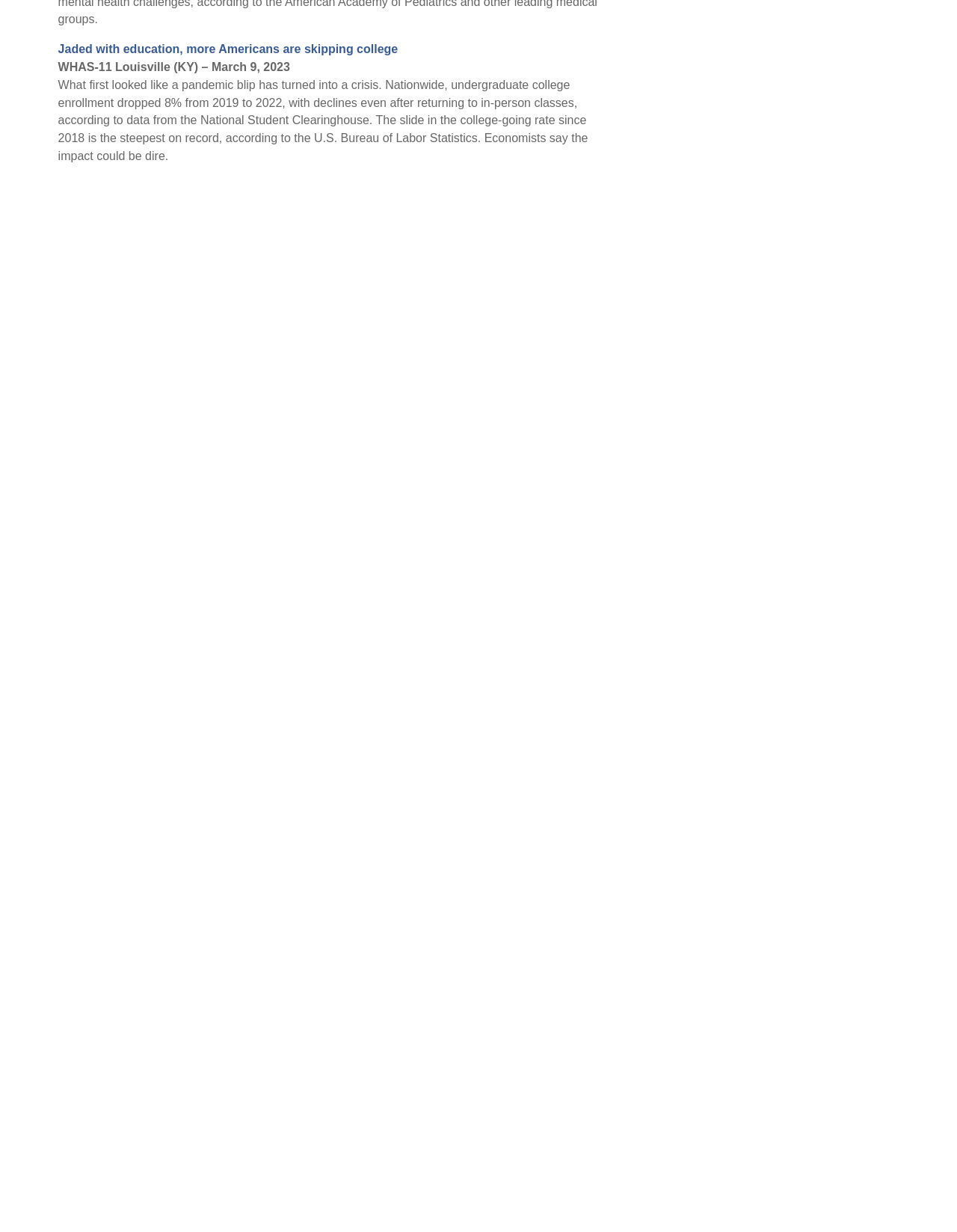Identify the bounding box coordinates of the section to be clicked to complete the task described by the following instruction: "Explore the 'STEM Scholarships for Women'". The coordinates should be four float numbers between 0 and 1, formatted as [left, top, right, bottom].

[0.686, 0.066, 0.945, 0.084]